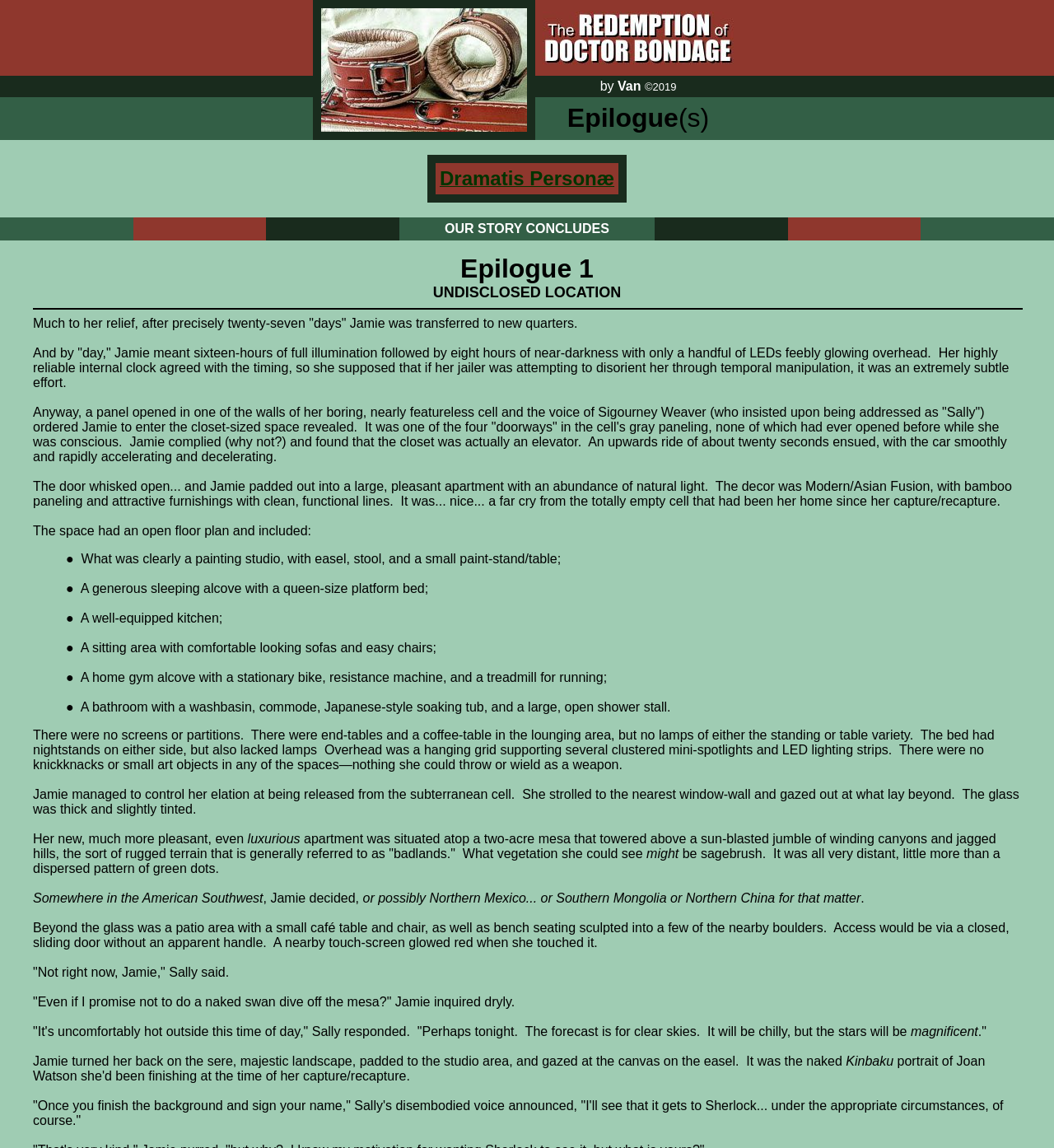Provide a brief response to the question below using a single word or phrase: 
What is Jamie's current location?

A two-acre mesa